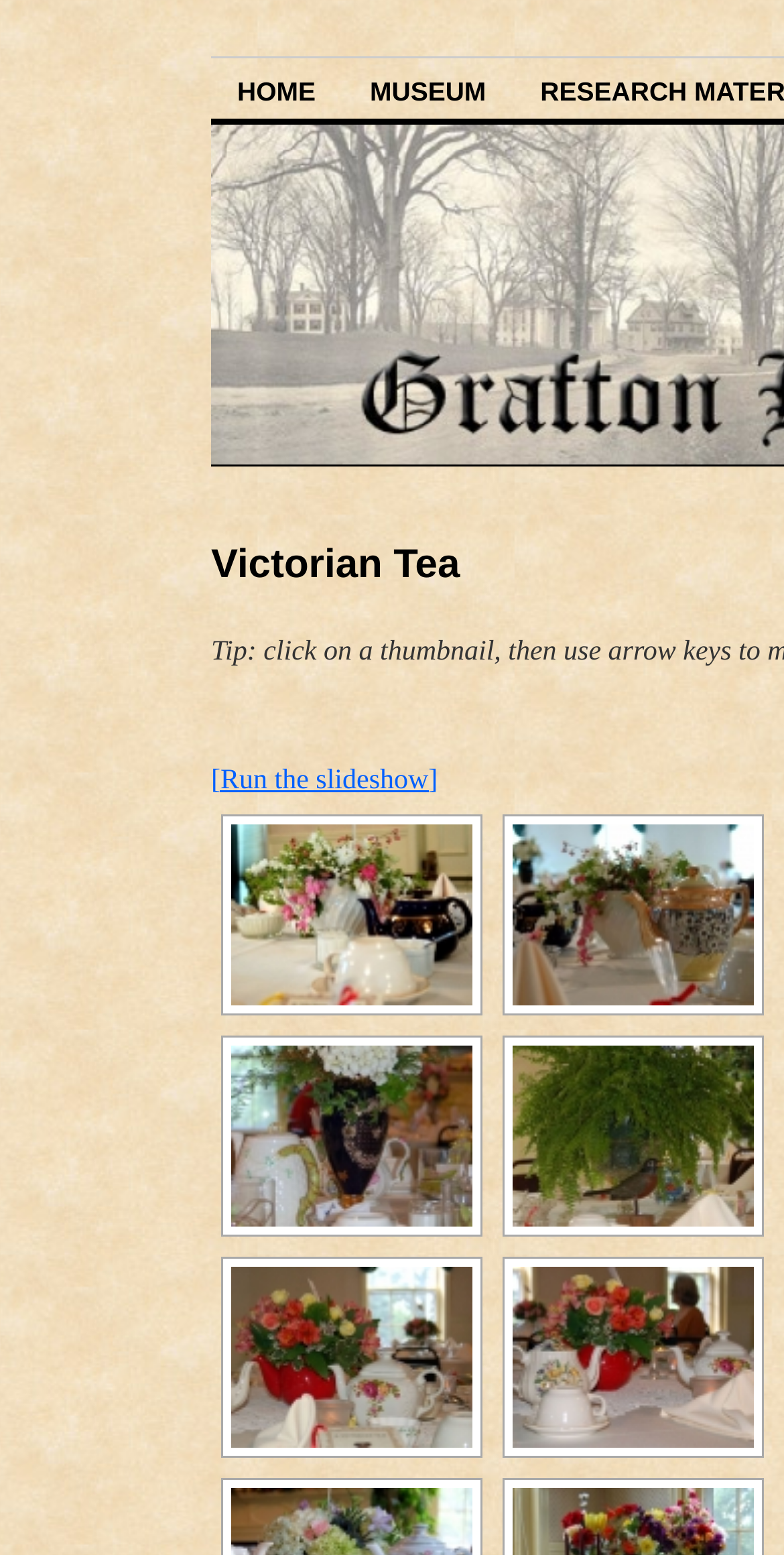Provide your answer in one word or a succinct phrase for the question: 
What is the name of the historical society?

Grafton Historical Society